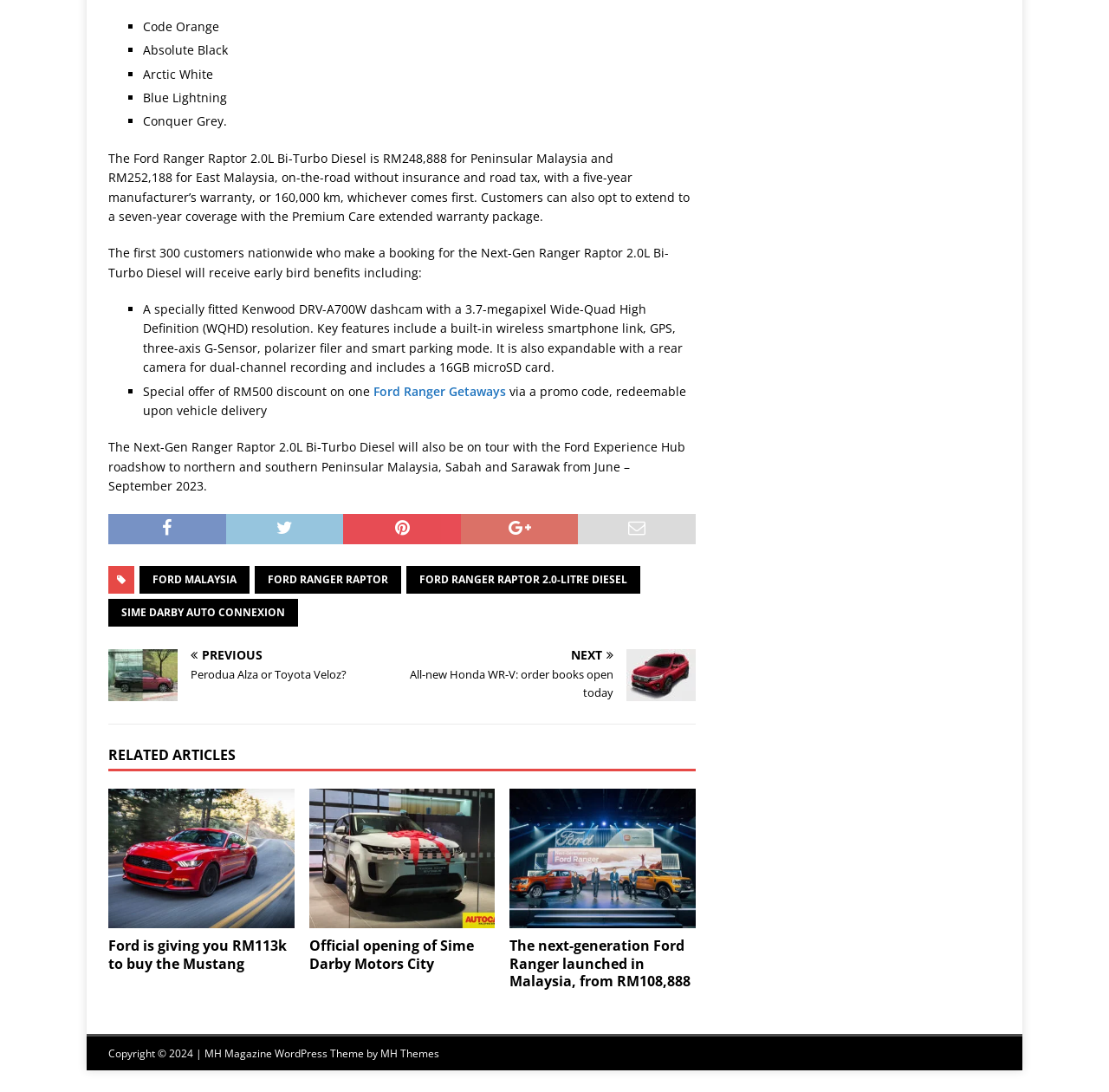How many links are there in the 'RELATED ARTICLES' section?
Answer with a single word or phrase, using the screenshot for reference.

3